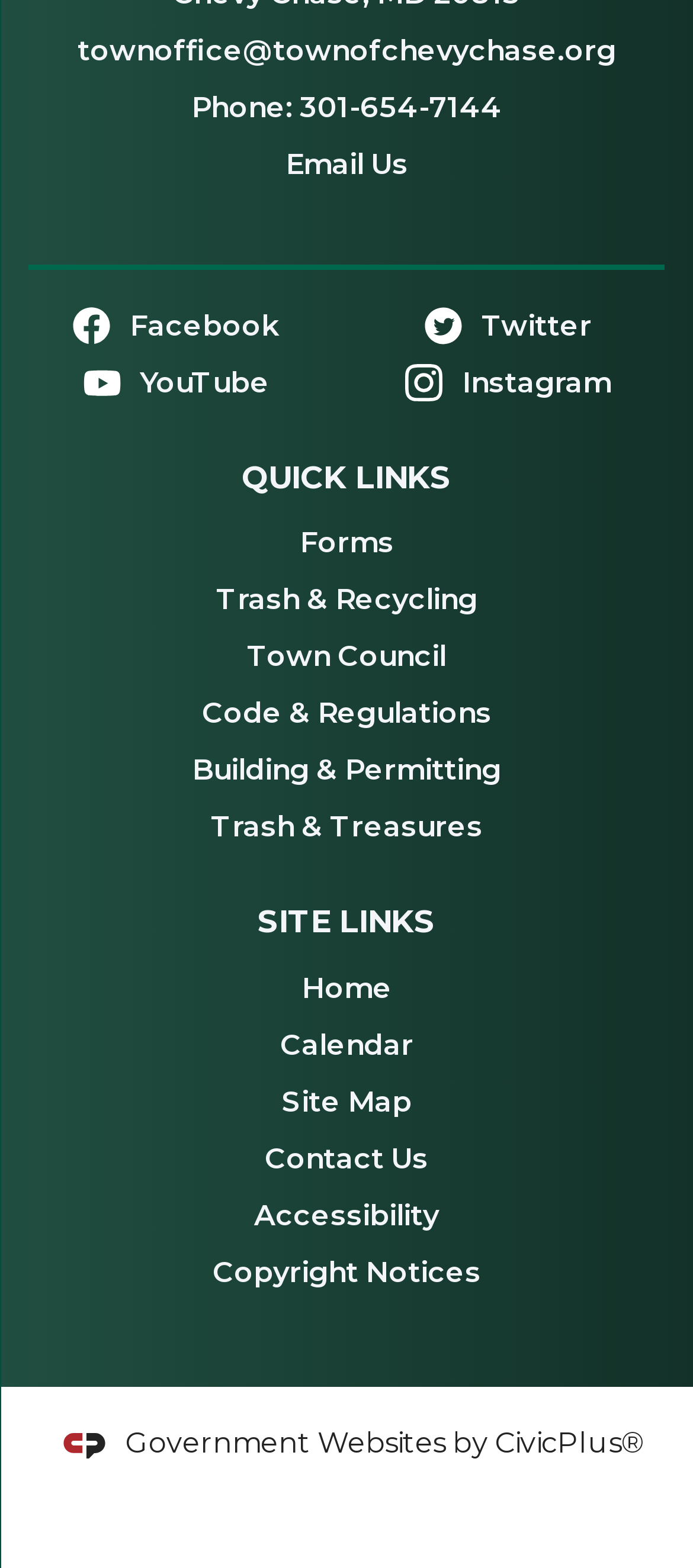Please find the bounding box for the UI element described by: "Building & Permitting".

[0.277, 0.48, 0.723, 0.502]